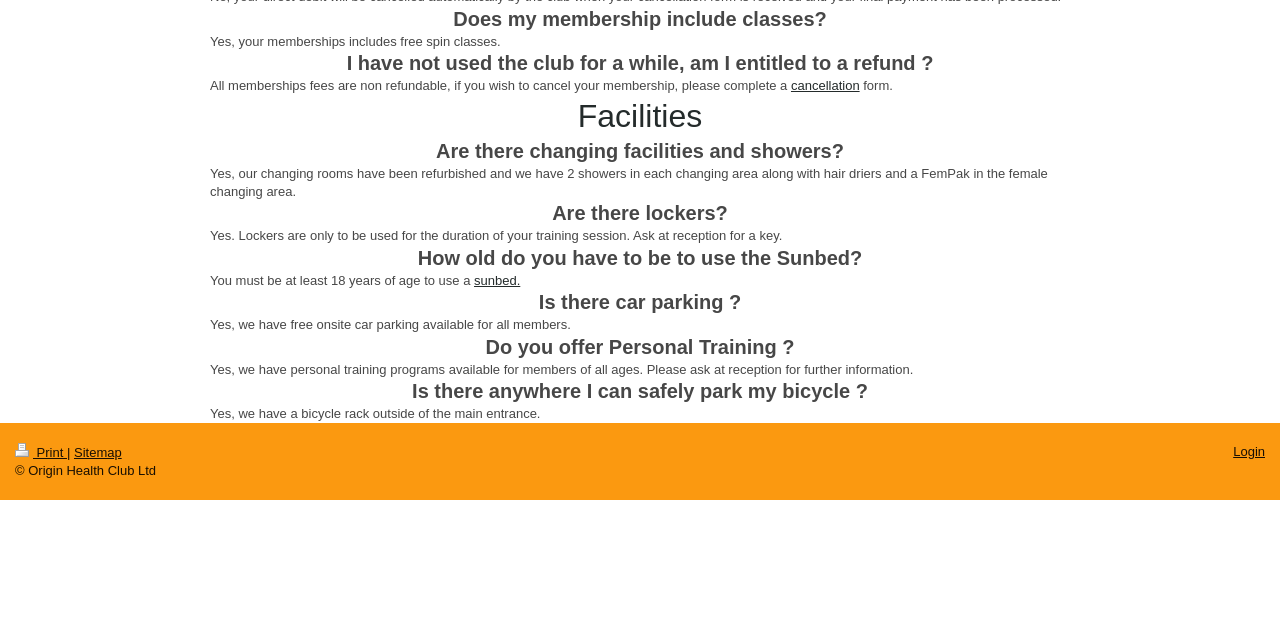From the element description Sitemap, predict the bounding box coordinates of the UI element. The coordinates must be specified in the format (top-left x, top-left y, bottom-right x, bottom-right y) and should be within the 0 to 1 range.

[0.058, 0.695, 0.095, 0.719]